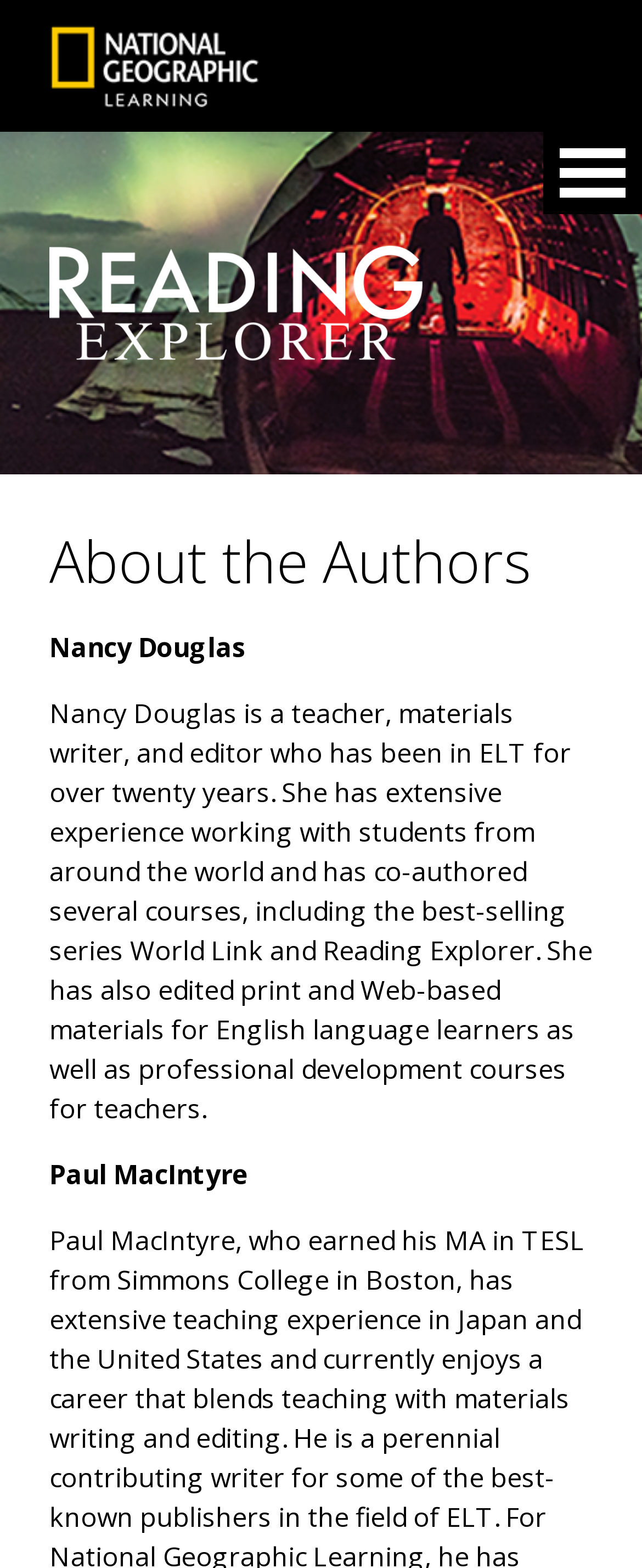Please provide a comprehensive answer to the question based on the screenshot: Who is mentioned alongside Nancy Douglas?

The webpage lists Nancy Douglas and Paul MacIntyre as authors, with their names and descriptions provided separately.